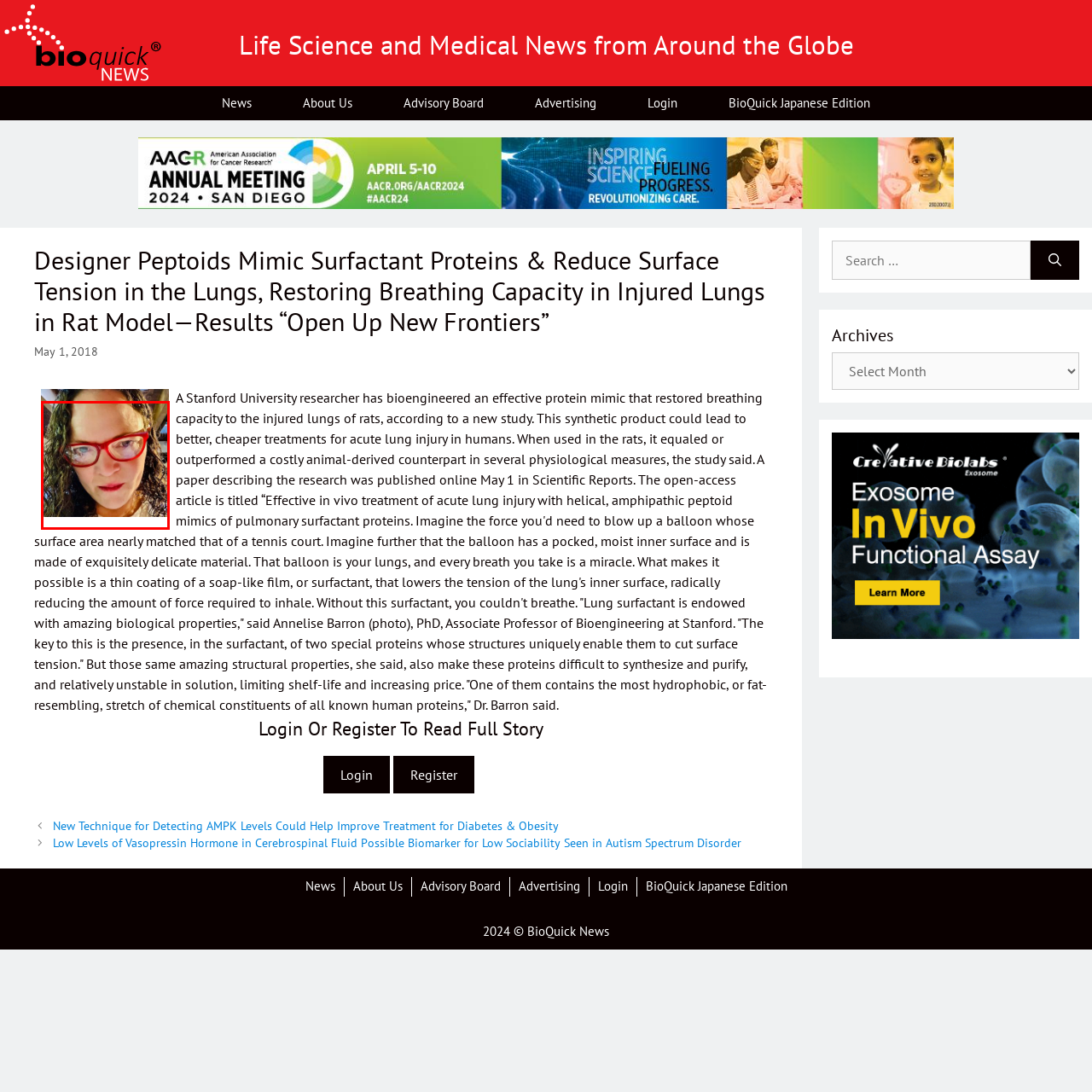Give an elaborate description of the visual elements within the red-outlined box.

The image features a woman with wavy hair and wearing distinctive red-framed glasses, seemingly captured in a close-up shot that highlights her facial expression. She appears to be in a well-lit environment, possibly indoors, with natural light enhancing the details of her hairstyle and the reflections in her glasses. The context of the accompanying article discusses groundbreaking research conducted at Stanford University, focusing on the development of innovative peptoid treatments that mimic surfactant proteins to aid respiratory function in injured lungs. This revolutionary work could open new avenues for addressing acute lung injuries, demonstrating a significant advancement in life sciences and medical research.